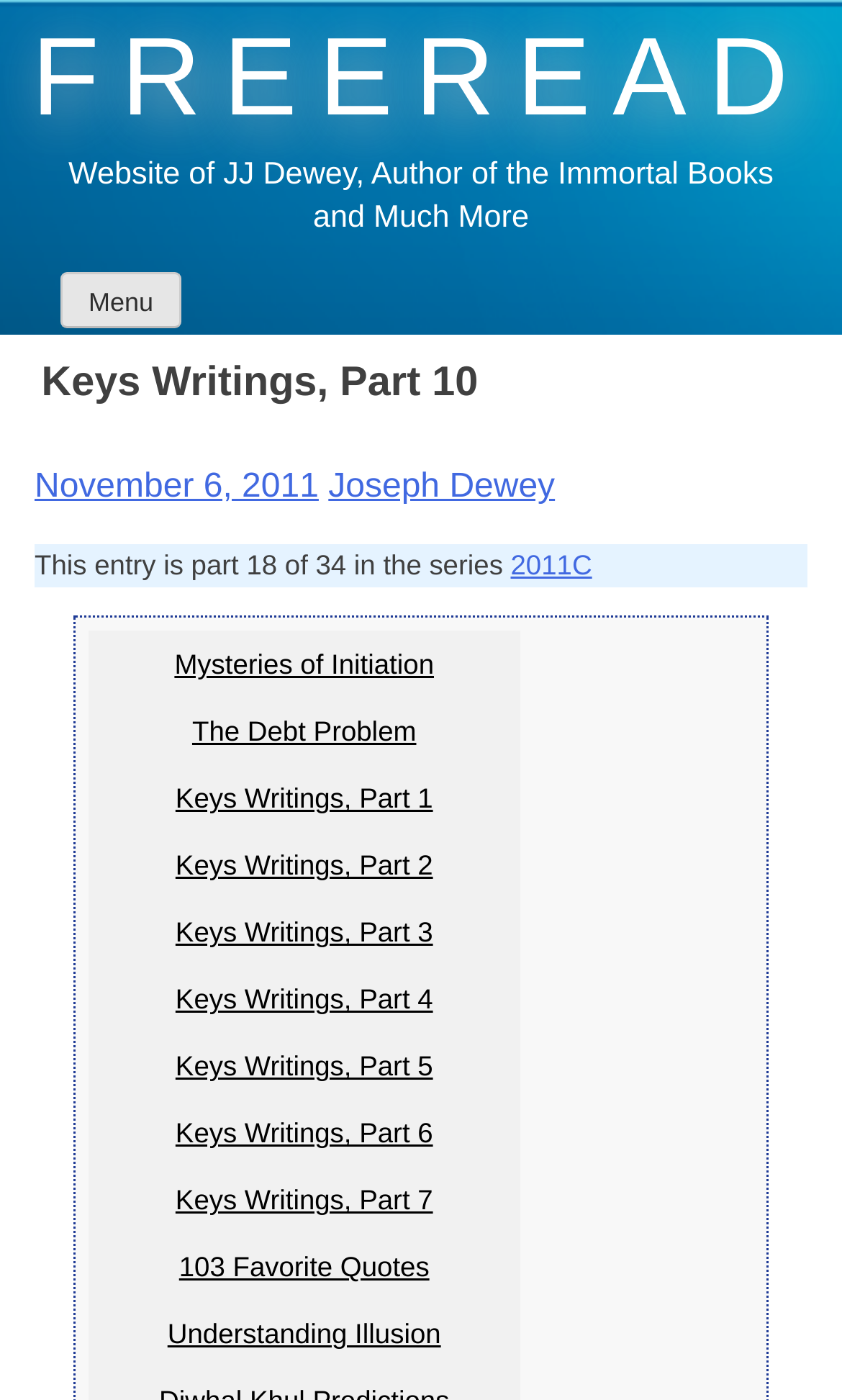Please identify the bounding box coordinates of where to click in order to follow the instruction: "Check refund policy".

None